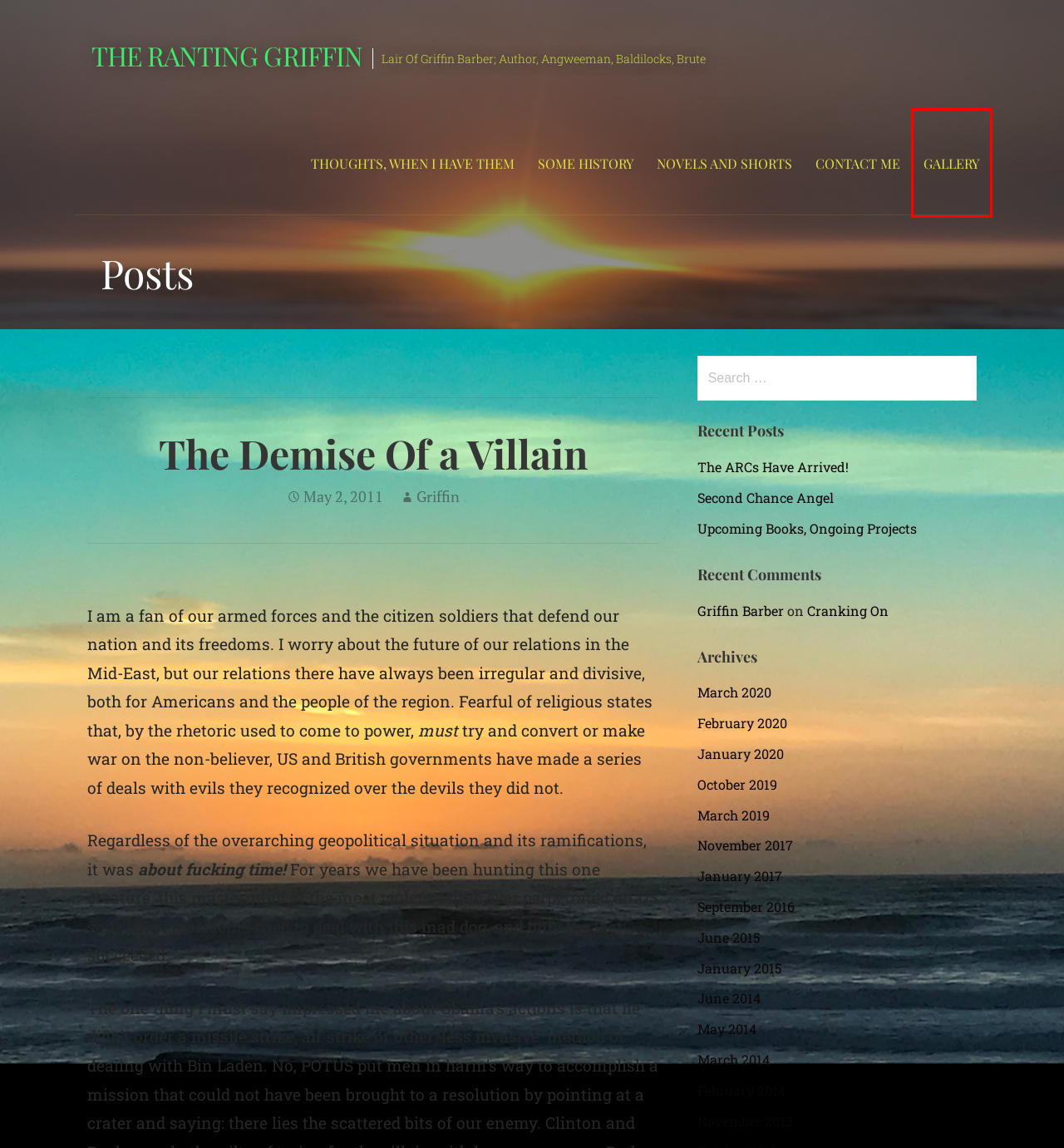You have received a screenshot of a webpage with a red bounding box indicating a UI element. Please determine the most fitting webpage description that matches the new webpage after clicking on the indicated element. The choices are:
A. Gallery – The Ranting Griffin
B. The ARCs Have Arrived! – The Ranting Griffin
C. The Ranting Griffin – Lair Of Griffin Barber; Author, Angweeman, Baldilocks, Brute
D. January 2015 – The Ranting Griffin
E. Griffin – The Ranting Griffin
F. Contact Me – The Ranting Griffin
G. January 2020 – The Ranting Griffin
H. March 2020 – The Ranting Griffin

A